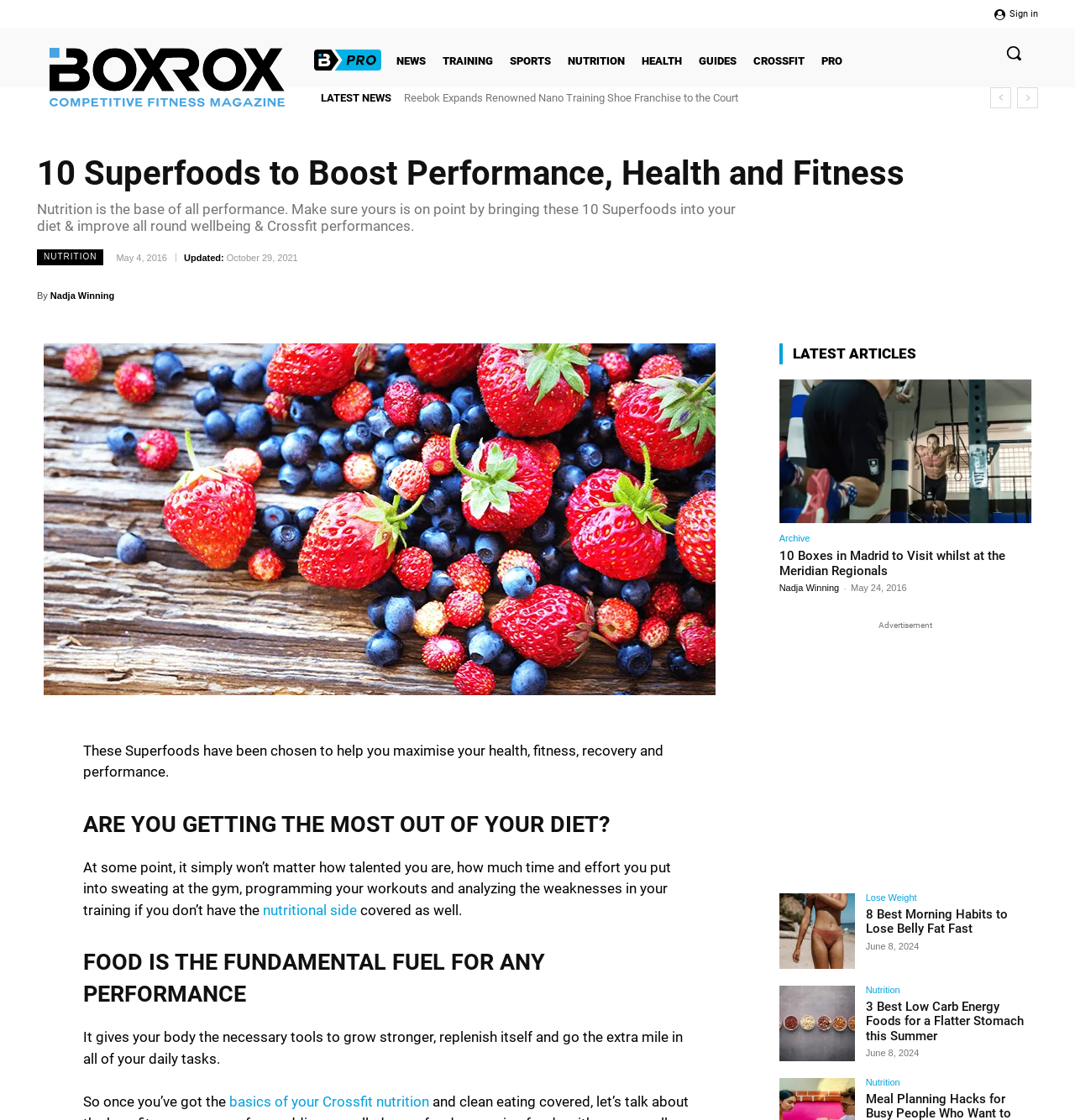Please specify the bounding box coordinates of the region to click in order to perform the following instruction: "Learn about CrossFit".

[0.695, 0.044, 0.755, 0.064]